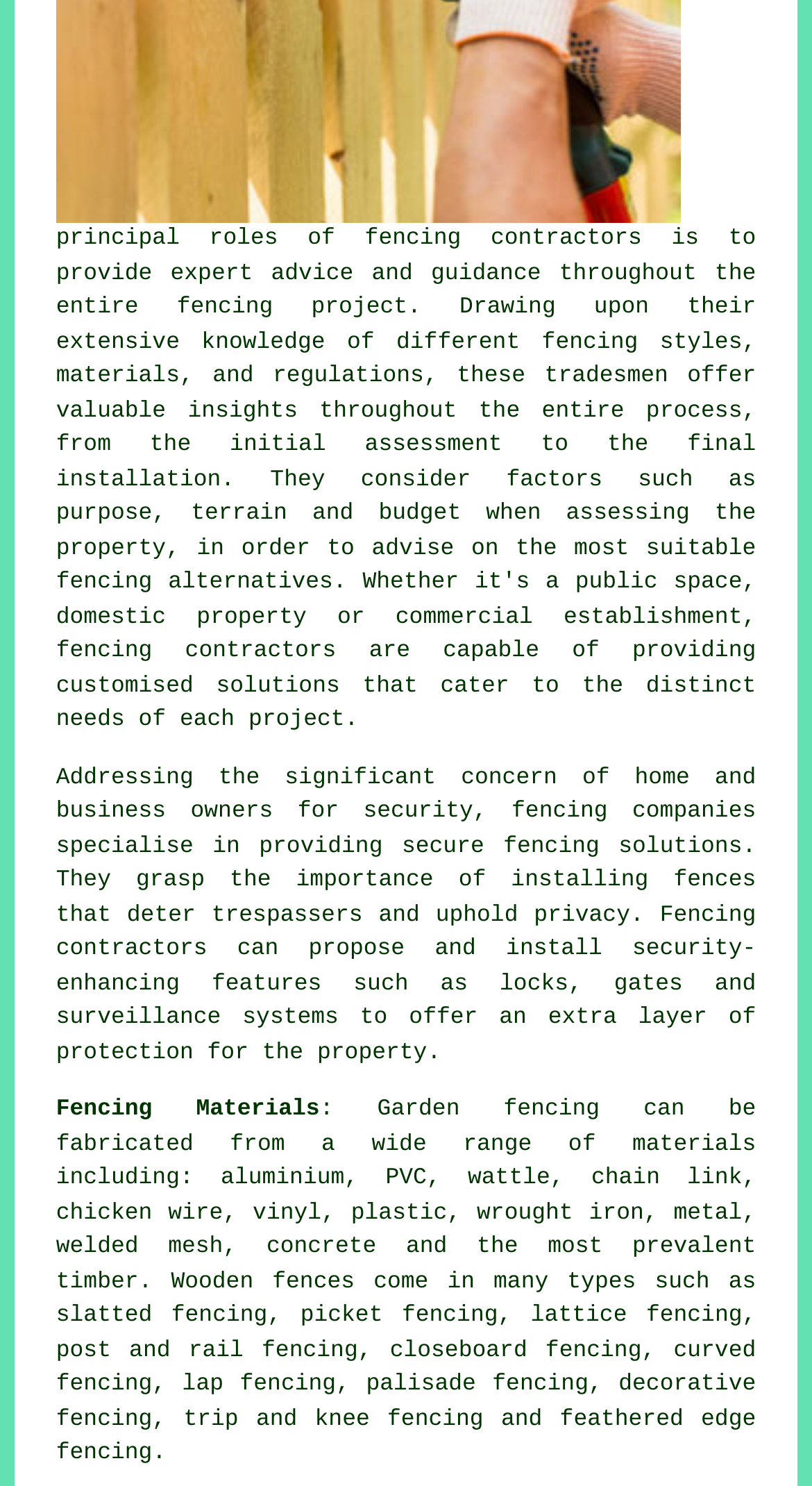Please determine the bounding box coordinates of the element's region to click in order to carry out the following instruction: "Learn about garden fencing". The coordinates should be four float numbers between 0 and 1, i.e., [left, top, right, bottom].

[0.465, 0.739, 0.739, 0.756]